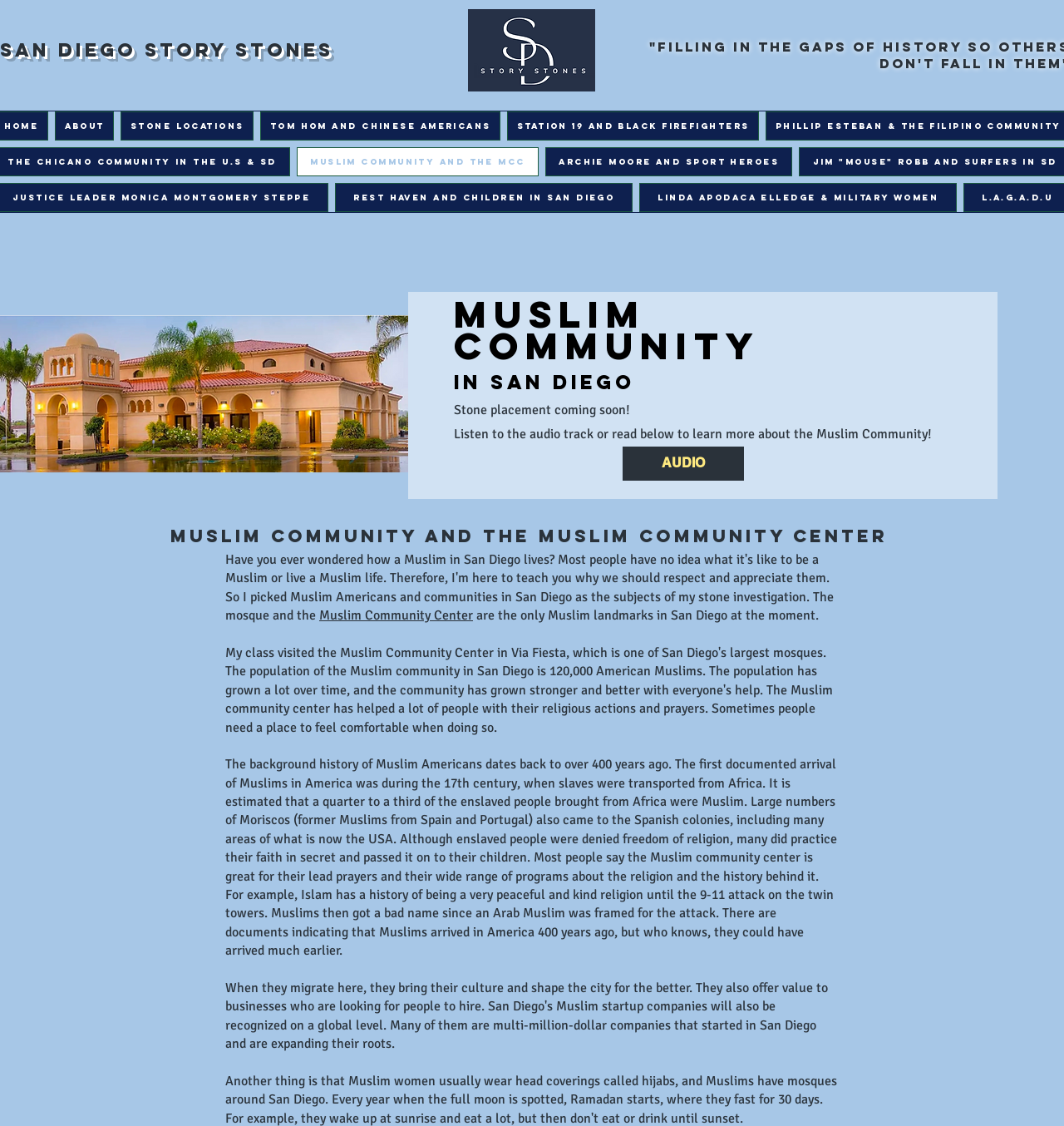What is the logo image filename?
From the screenshot, supply a one-word or short-phrase answer.

SD Story Stone Logo- FINAL.png